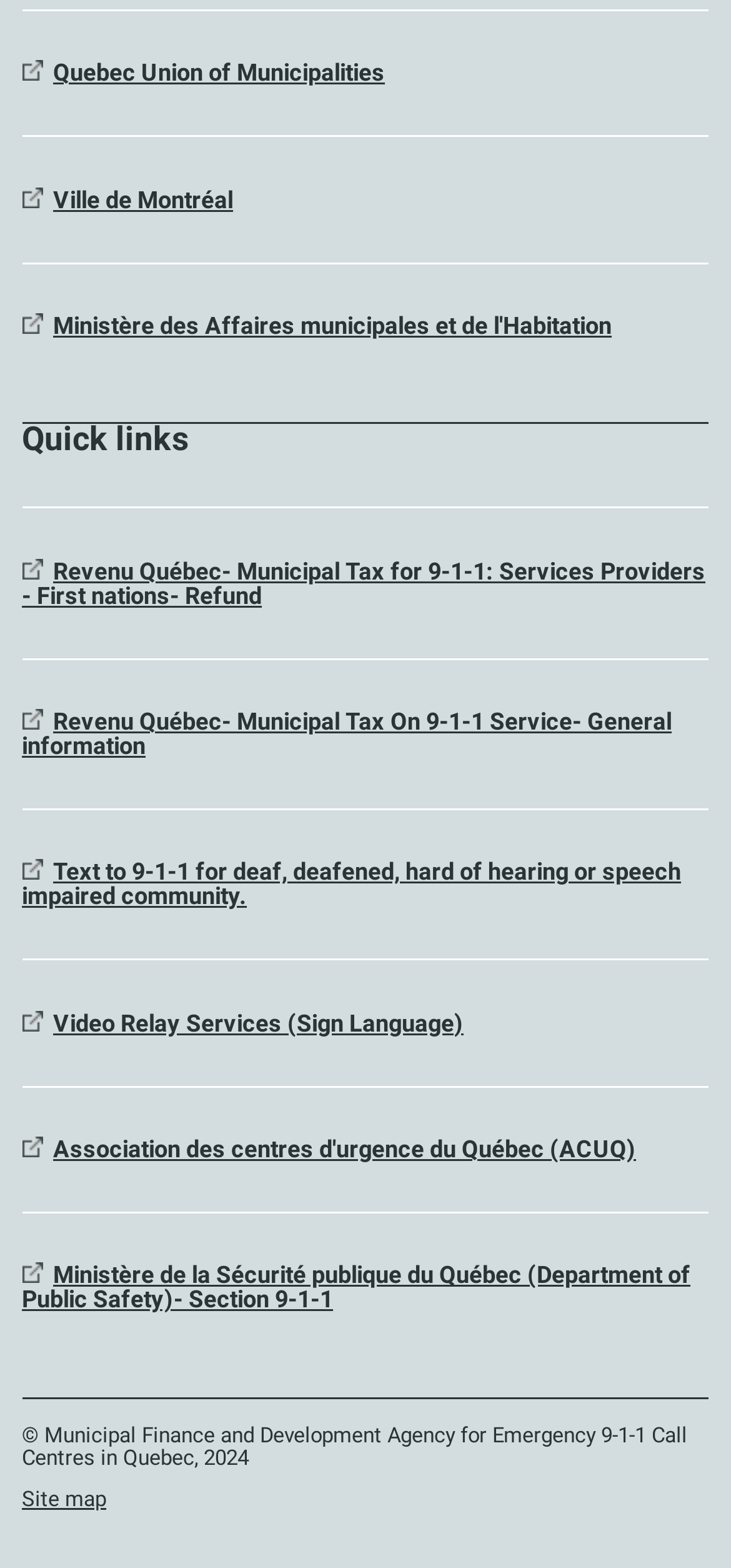Determine the bounding box coordinates of the region I should click to achieve the following instruction: "Explore Video Relay Services". Ensure the bounding box coordinates are four float numbers between 0 and 1, i.e., [left, top, right, bottom].

[0.073, 0.643, 0.634, 0.661]